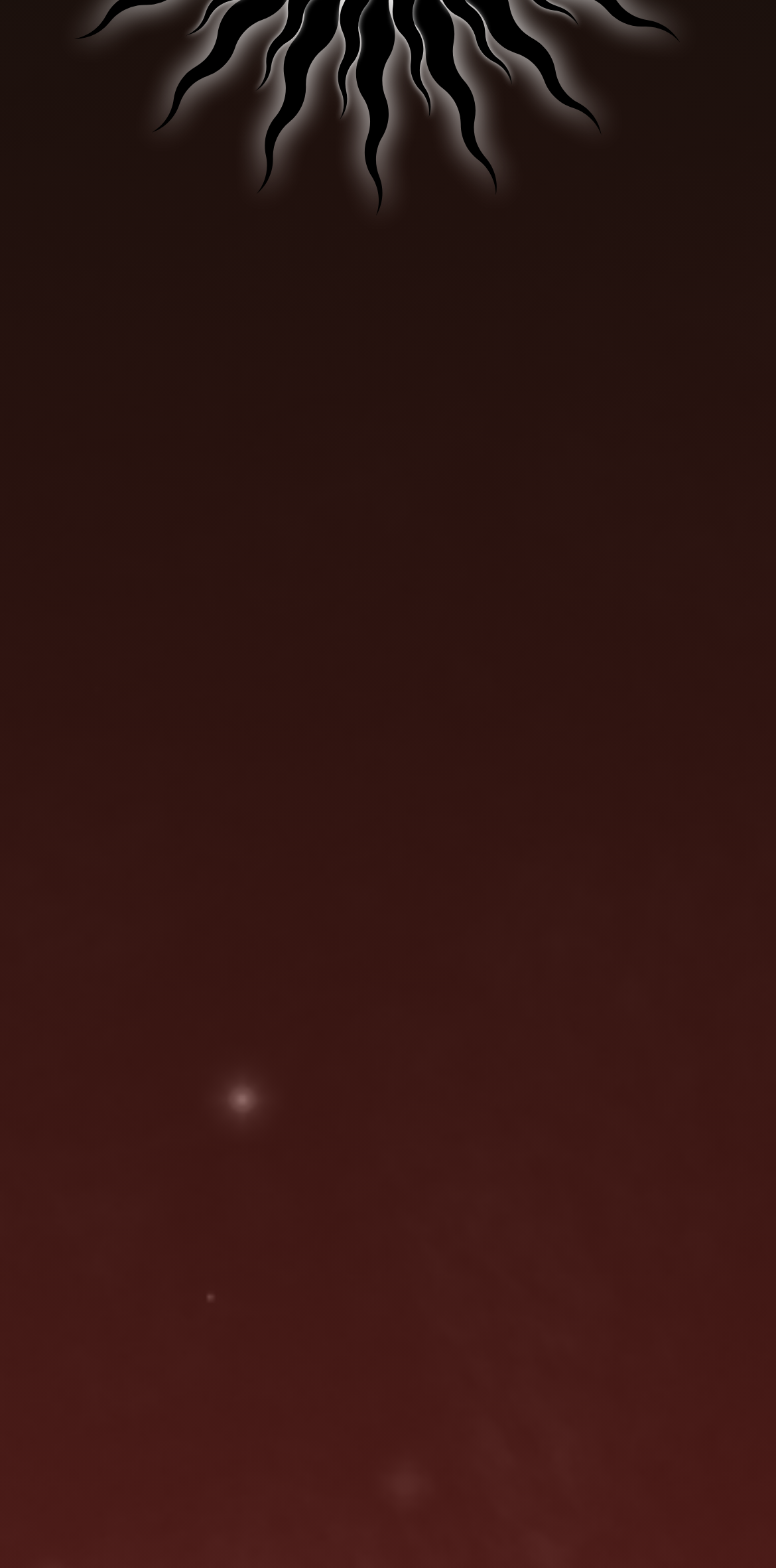Give the bounding box coordinates for the element described by: "Sitemap".

[0.026, 0.643, 0.974, 0.67]